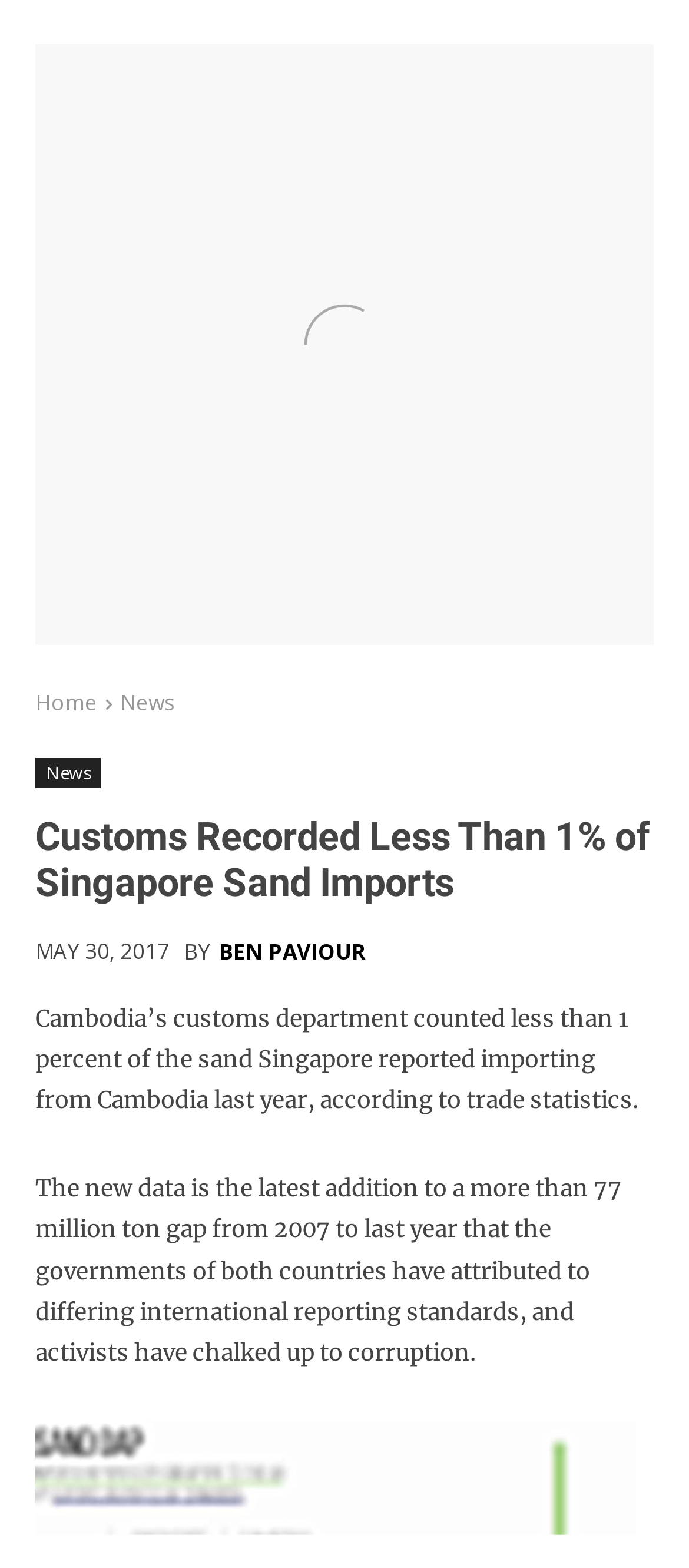Generate a comprehensive description of the contents of the webpage.

The webpage appears to be a news article from The Cambodia Daily. At the top, there is a large image taking up most of the width, with a caption "cam photo sand WEB ONLY". Below the image, there are three links aligned horizontally: "Home", "News", and another "News" link. 

The main title of the article, "Customs Recorded Less Than 1% of Singapore Sand Imports", is prominently displayed below the links. The title is followed by a timestamp "MAY 30, 2017" and the author's name "BEN PAVIOUR" is mentioned alongside. 

The article's content is divided into two paragraphs. The first paragraph explains that Cambodia's customs department reported less than 1% of the sand Singapore imported from Cambodia last year, according to trade statistics. The second paragraph provides more context, stating that this discrepancy is part of a larger gap of over 77 million tons from 2007 to last year, which has been attributed to differing international reporting standards by governments and corruption by activists.